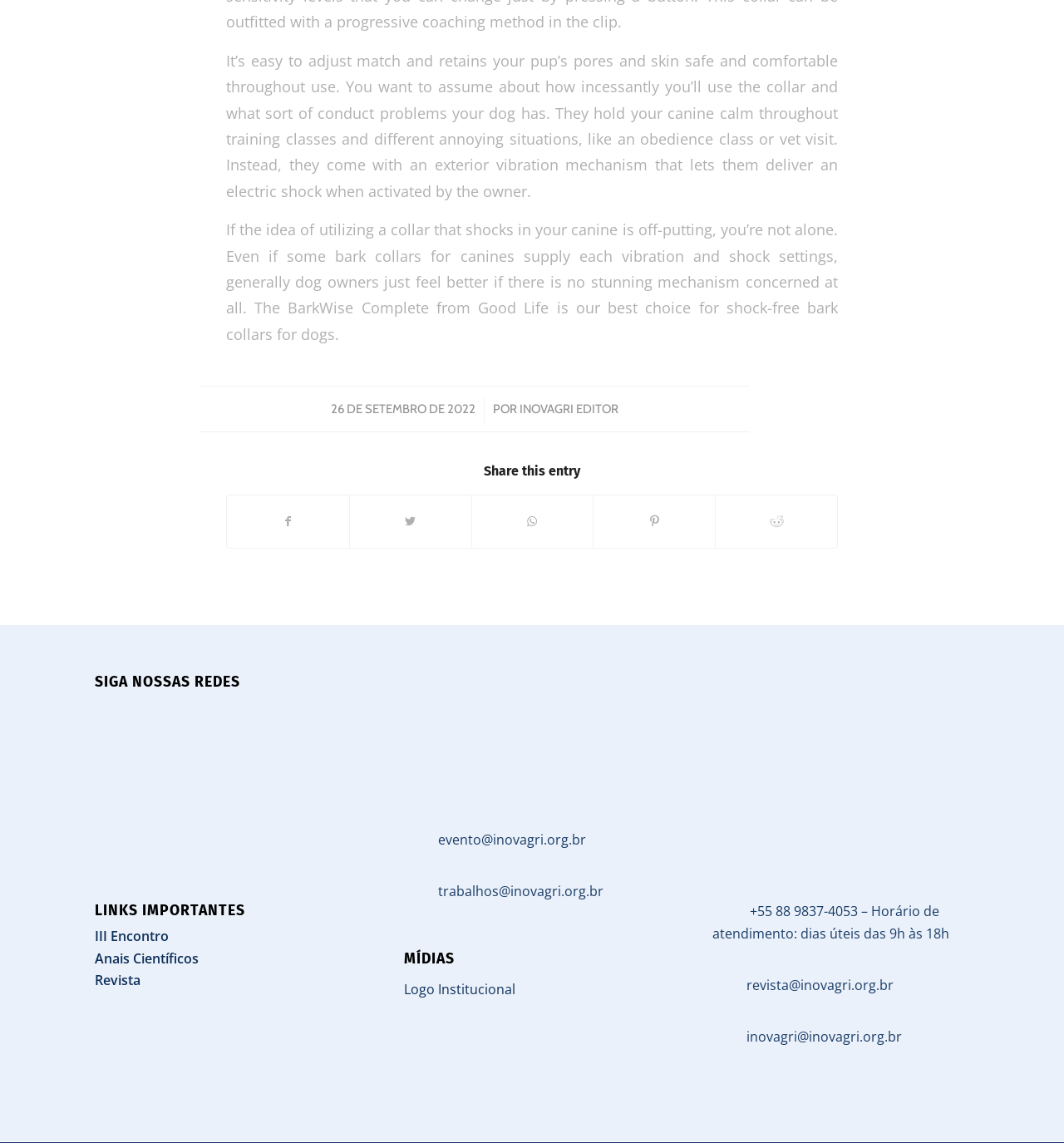Determine the bounding box coordinates of the clickable element to achieve the following action: 'Click on the 'Why Choose a Slow Cooker?' link'. Provide the coordinates as four float values between 0 and 1, formatted as [left, top, right, bottom].

None